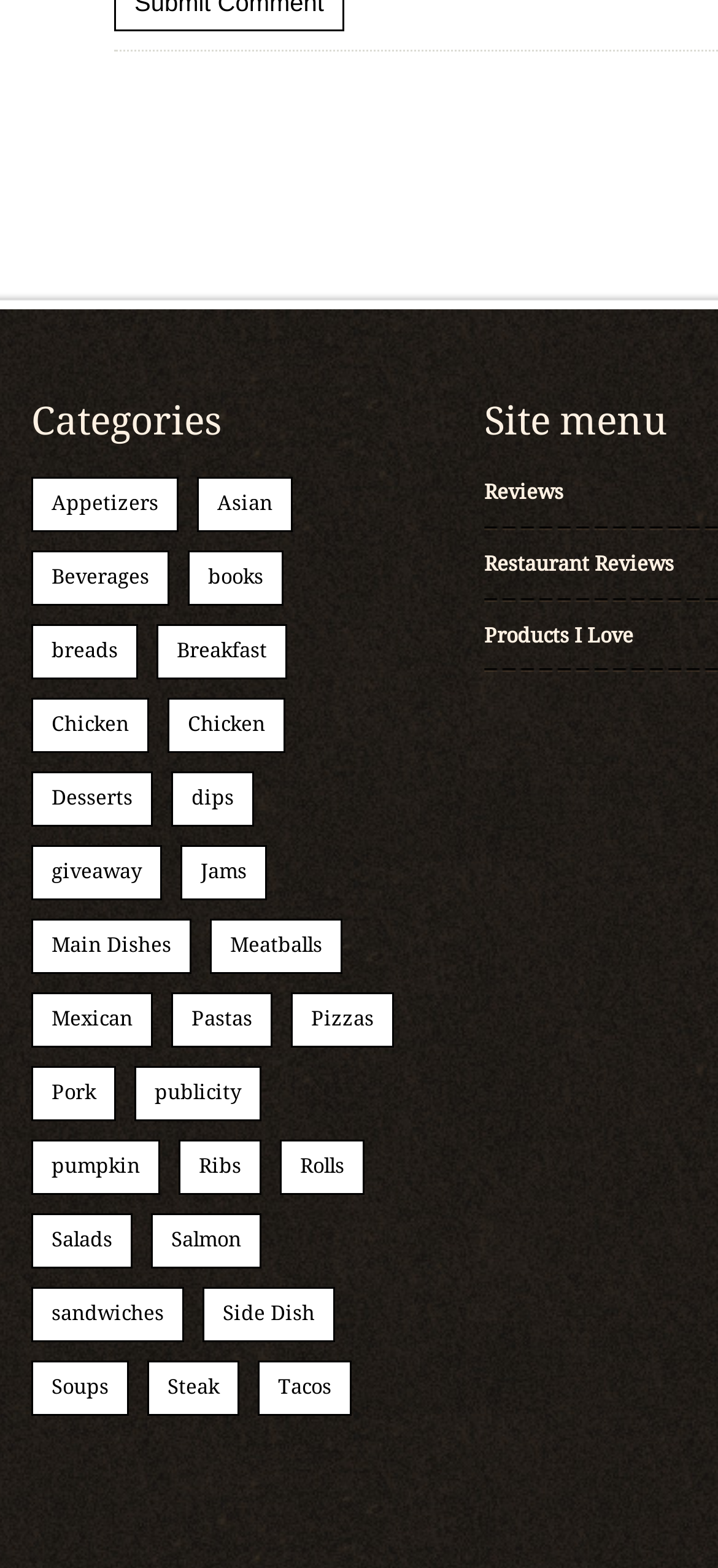Answer with a single word or phrase: 
How many links are in the 'Reviews' section?

3